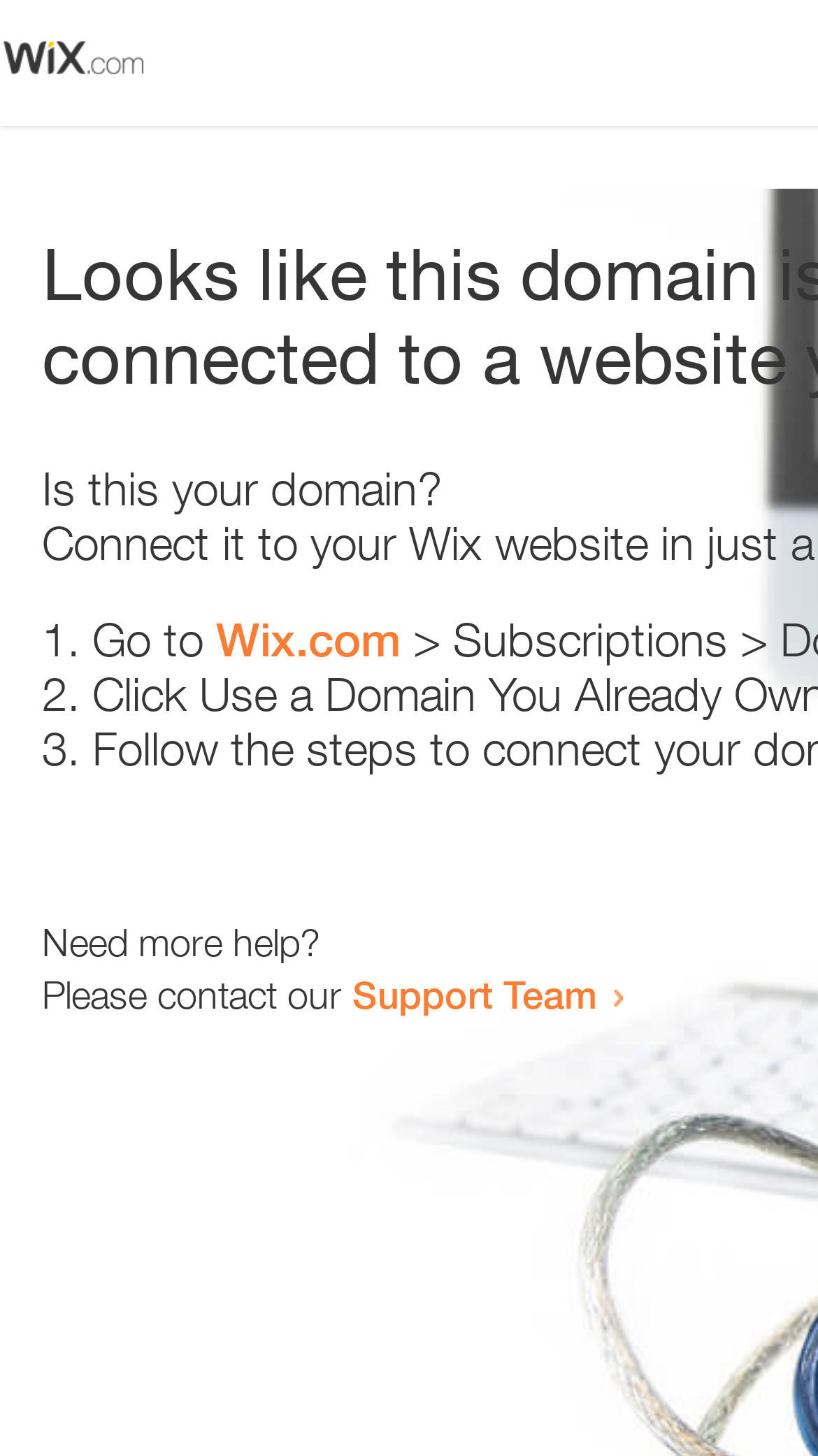What is the tone of the webpage?
Please provide a single word or phrase based on the screenshot.

helpful